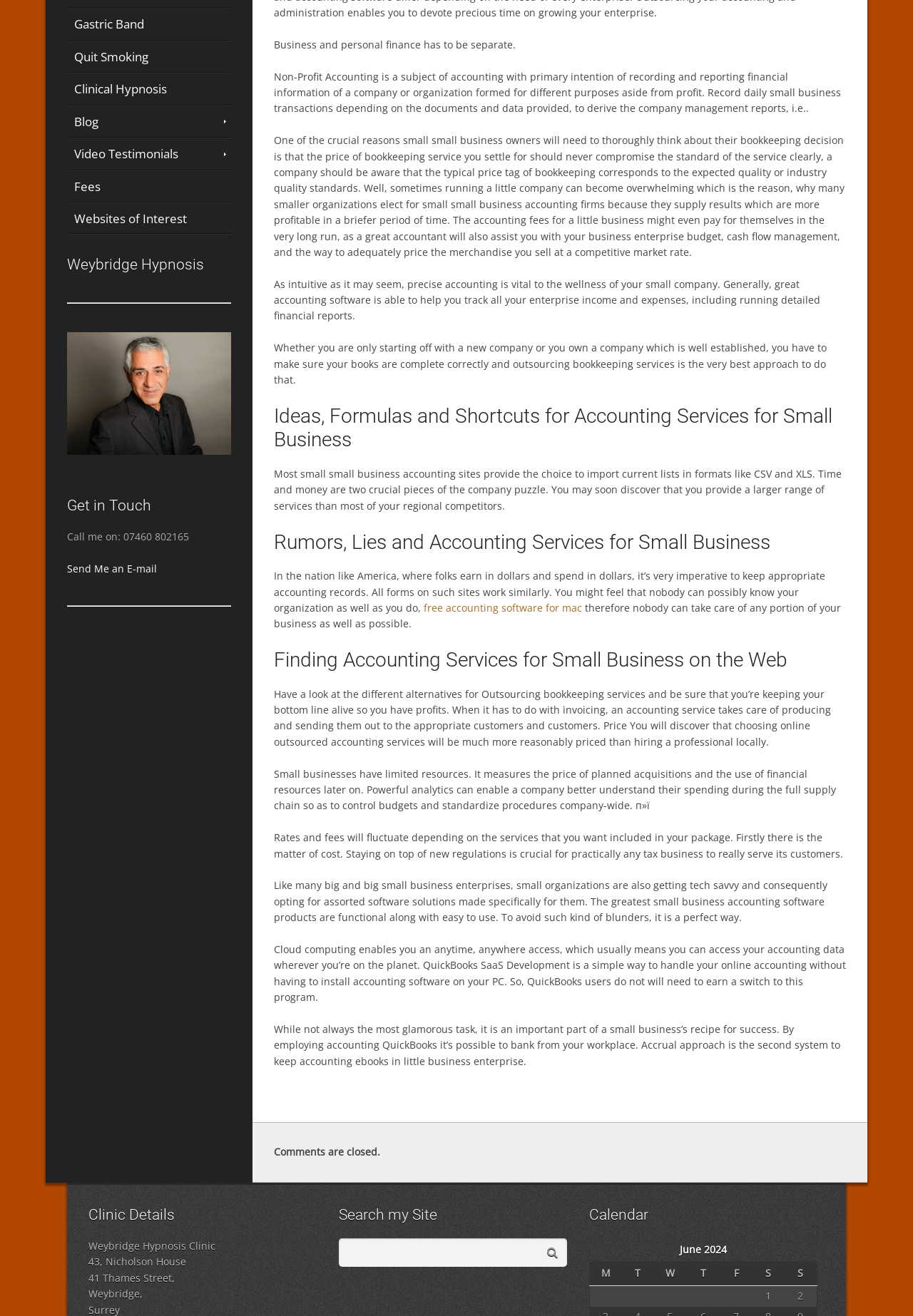Find the bounding box coordinates for the HTML element described in this sentence: "Clinical Hypnosis". Provide the coordinates as four float numbers between 0 and 1, in the format [left, top, right, bottom].

[0.073, 0.056, 0.253, 0.079]